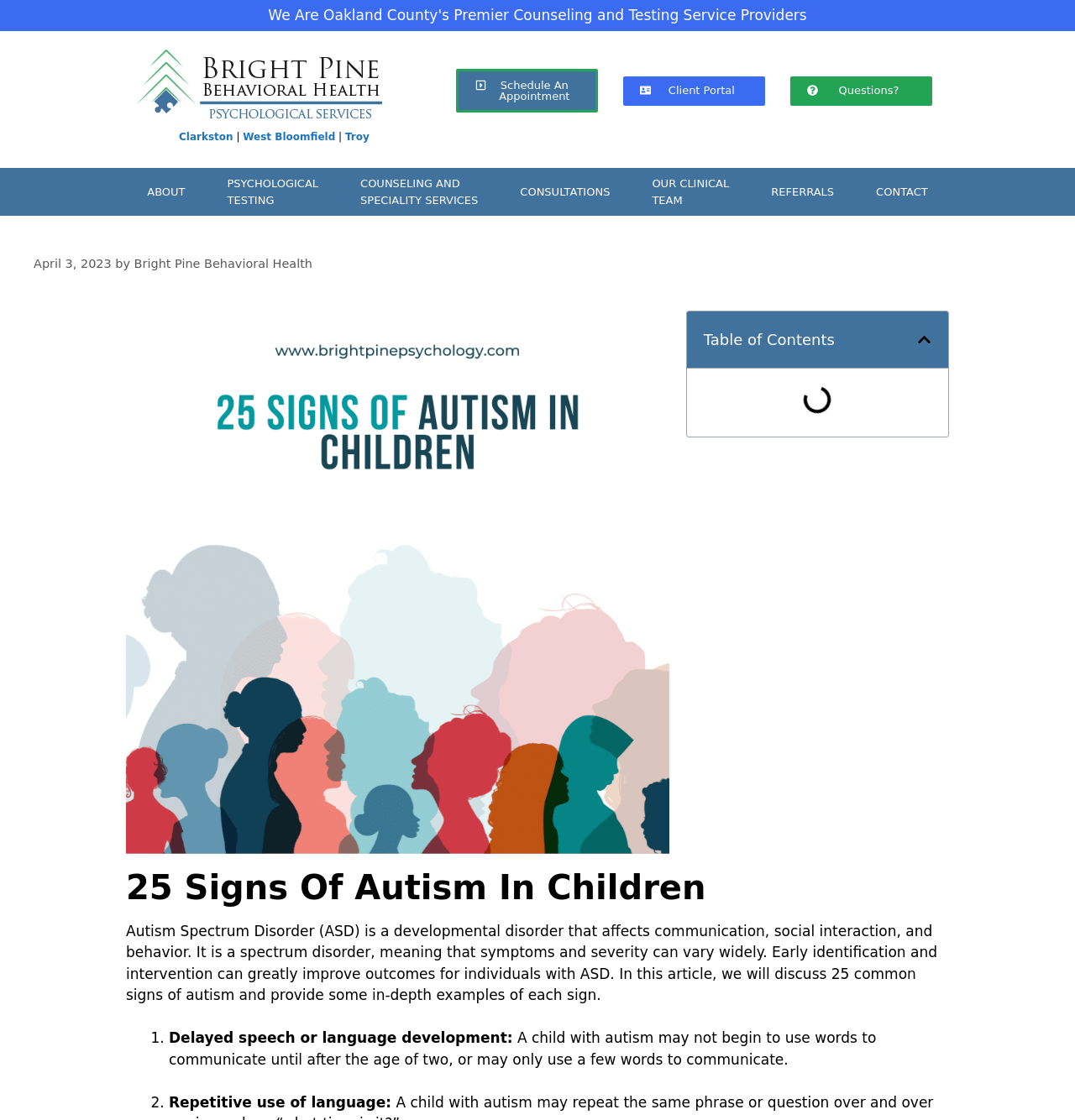How many signs of autism are discussed in this article?
Analyze the screenshot and provide a detailed answer to the question.

The article title is '25 Signs Of Autism In Children', and the article lists 25 signs of autism, indicating that 25 signs are discussed in this article.